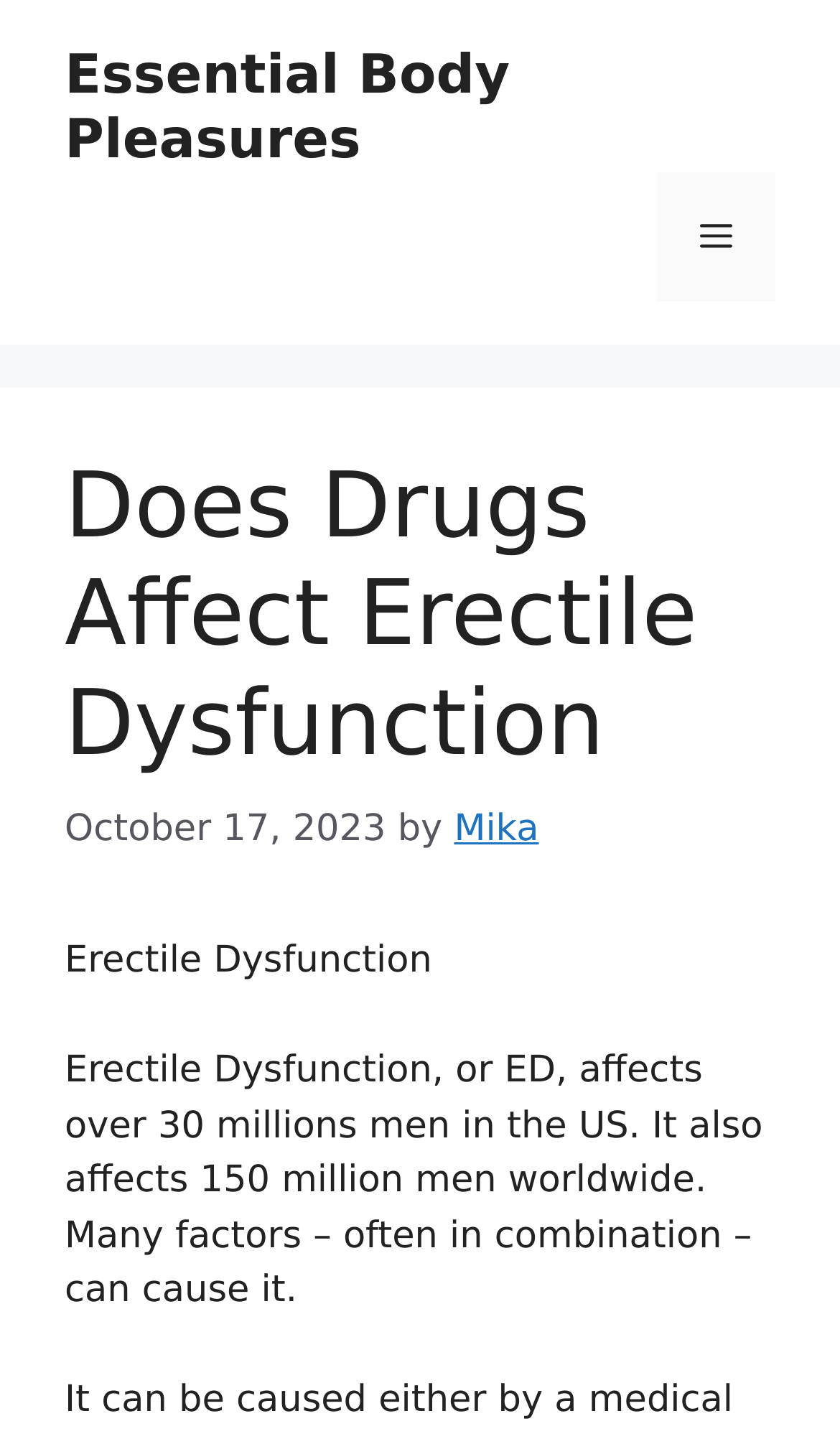What is the website's name?
Please give a detailed answer to the question using the information shown in the image.

I found the website's name by looking at the link element in the banner section, which contains the text 'Essential Body Pleasures'.